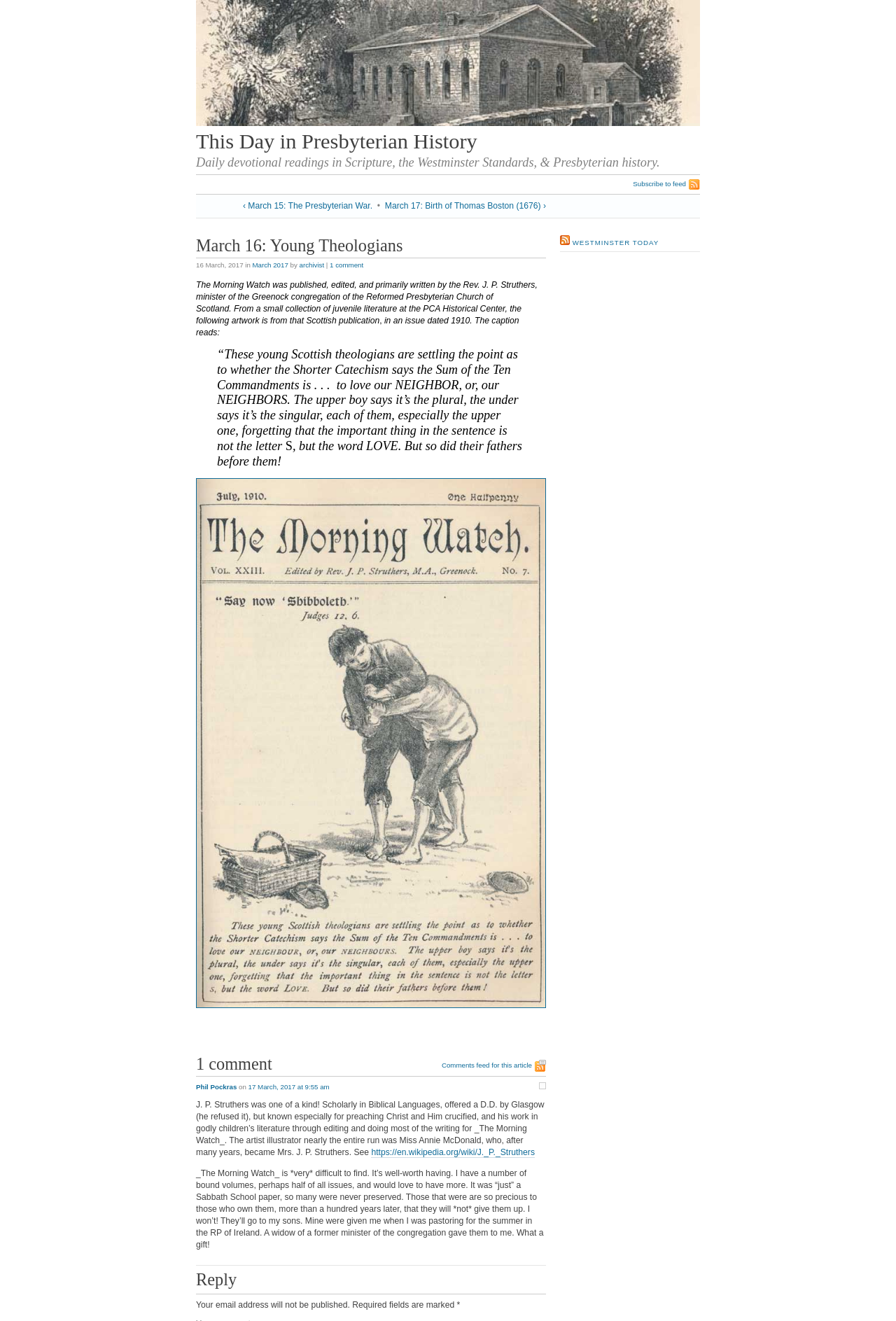What is the title of the webpage?
Provide a thorough and detailed answer to the question.

I determined the title of the webpage by looking at the heading element with the text 'This Day in Presbyterian History' which is located at the top of the webpage.